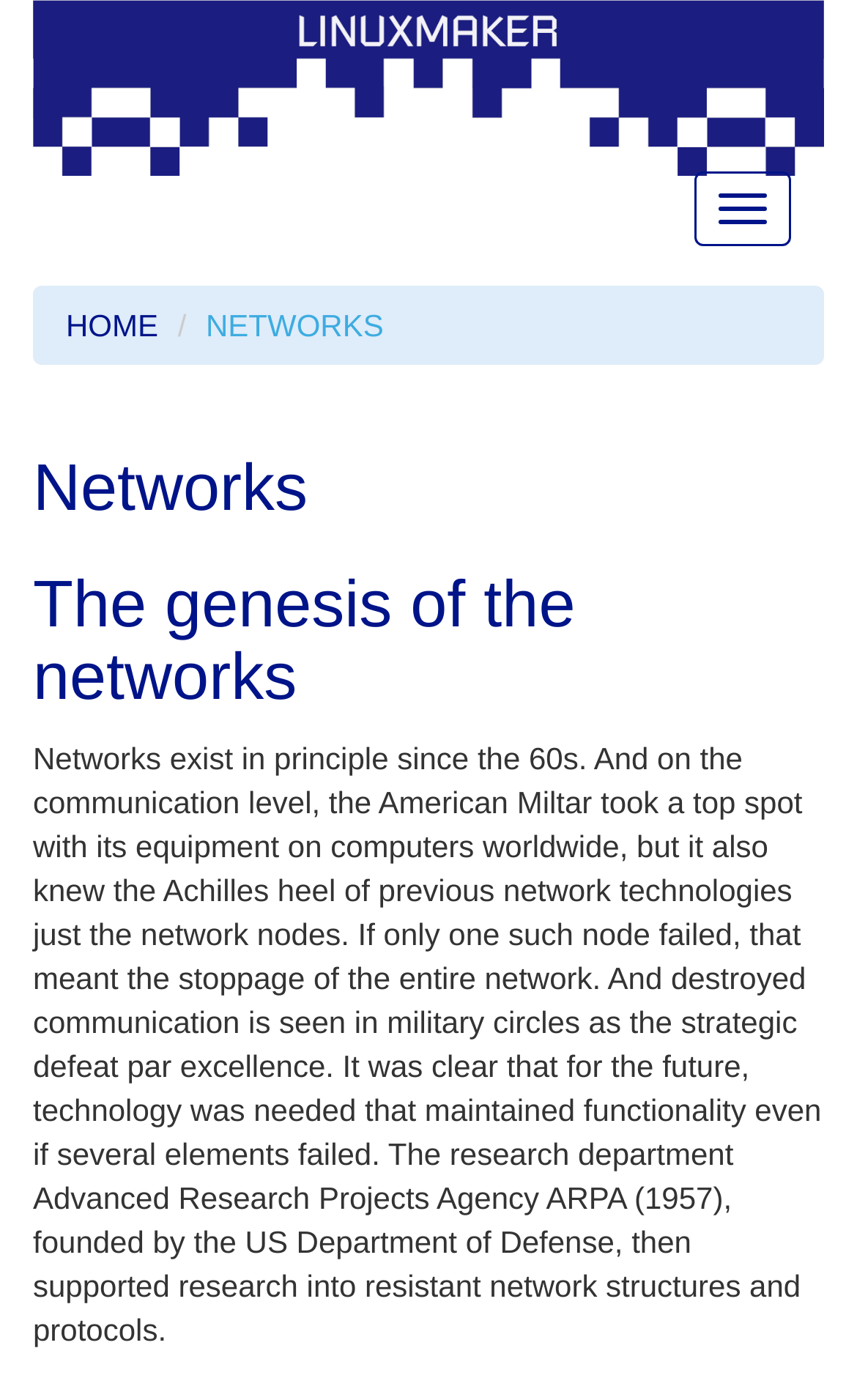Utilize the details in the image to thoroughly answer the following question: What was the weakness of previous network technologies?

The weakness of previous network technologies was that if one network node failed, the entire network would stop, as mentioned in the static text.